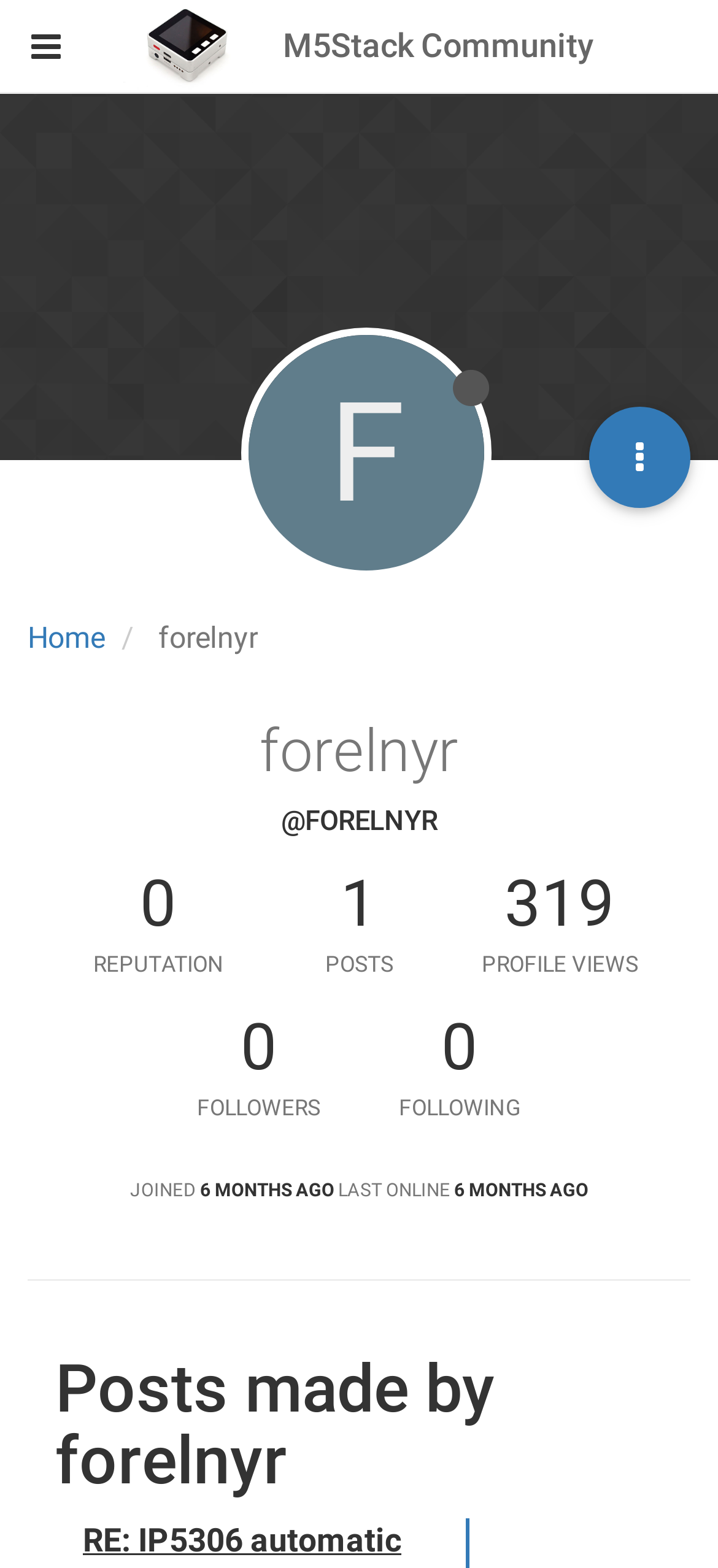Please determine the bounding box coordinates for the element with the description: "Home".

[0.038, 0.396, 0.146, 0.418]